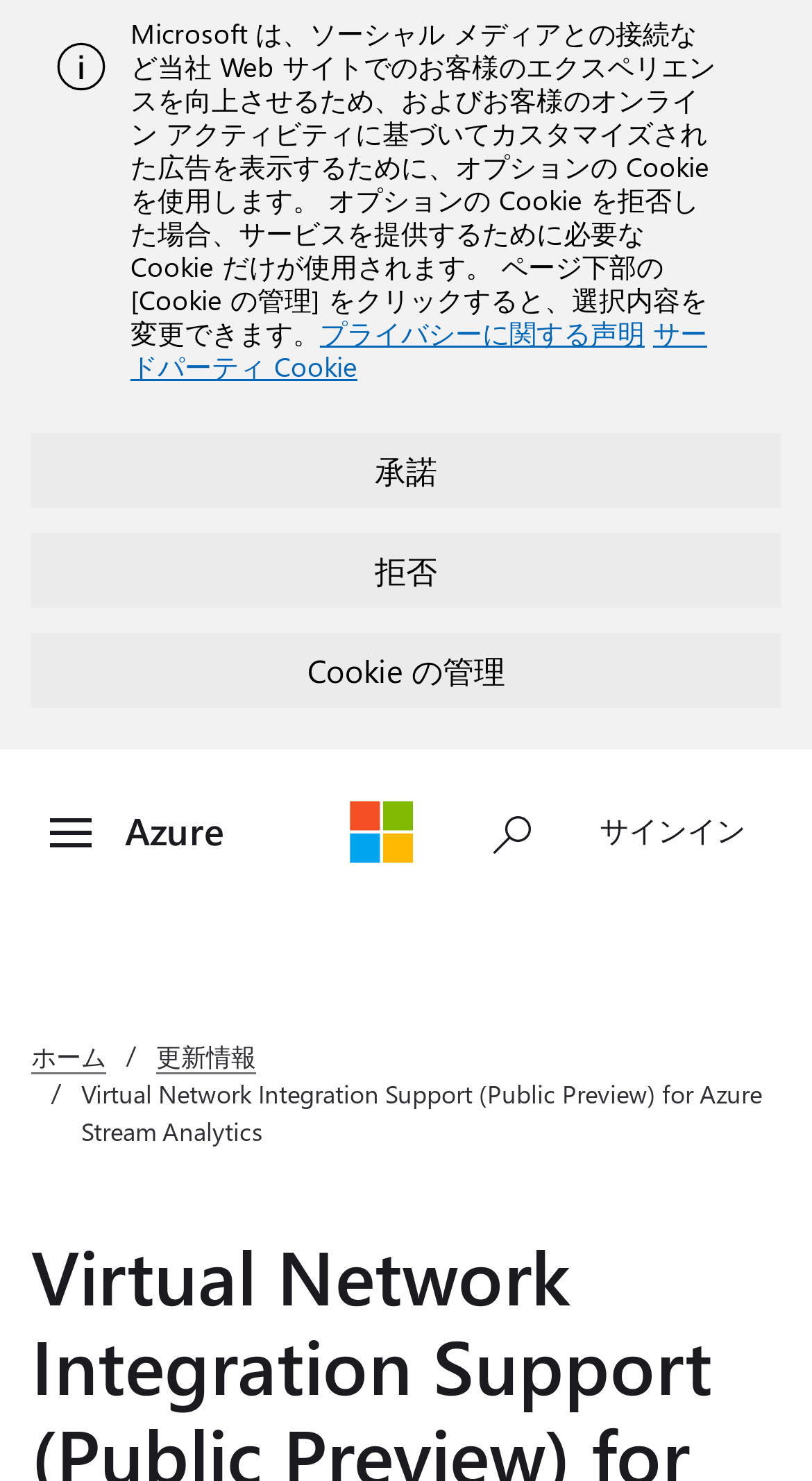Generate a thorough explanation of the webpage's elements.

The webpage is announcing the public preview of Virtual Network Integration support for Azure Stream Analytics. At the top, there is an alert section with an image on the left side. Below the alert section, there is a paragraph of text describing how Microsoft uses optional cookies to enhance the user's experience and display customized ads. This paragraph is accompanied by three links: "プライバシーに関する声明" (Privacy Statement), "サードパーティ Cookie" (Third-Party Cookies), and a button to manage cookies.

On the top-right corner, there are three buttons: "承諾" (Accept), "拒否" (Decline), and "Cookie の管理" (Manage Cookies). Below these buttons, there is a link to skip to the main content.

The main navigation menu is located on the top-left side, with a button to toggle the menu. The menu contains links to "Azure", "Microsoft", and a search input field. On the top-right side, there is a sign-in link and a link to the home page.

The main content of the webpage is headed by a title "Virtual Network Integration Support (Public Preview) for Azure Stream Analytics", which is located in the middle of the page. There are also links to "ホーム" (Home) and "更新情報" (Update Information) on the left side of the page.